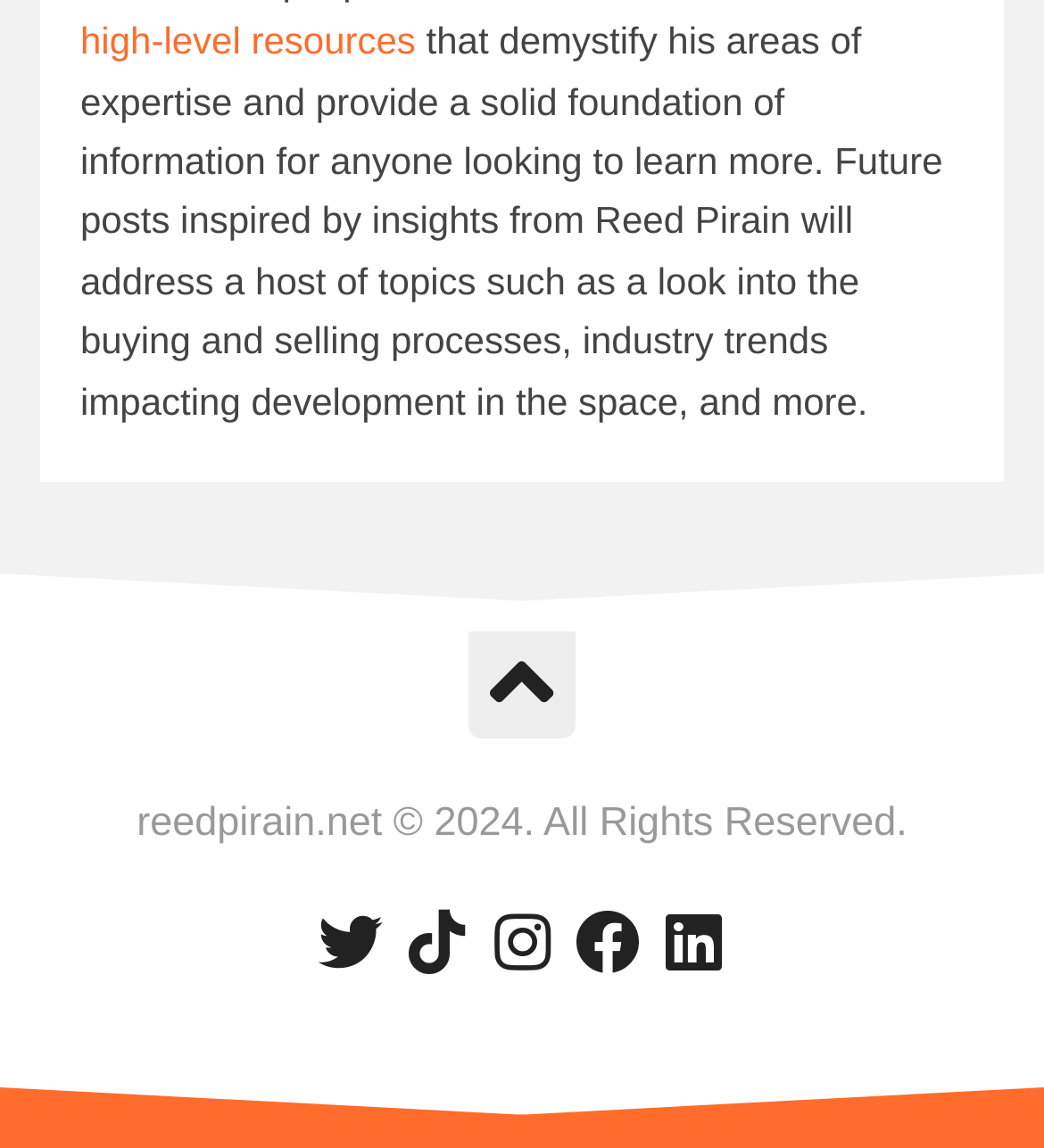How many social media links are at the bottom of the webpage?
Using the image as a reference, give a one-word or short phrase answer.

5